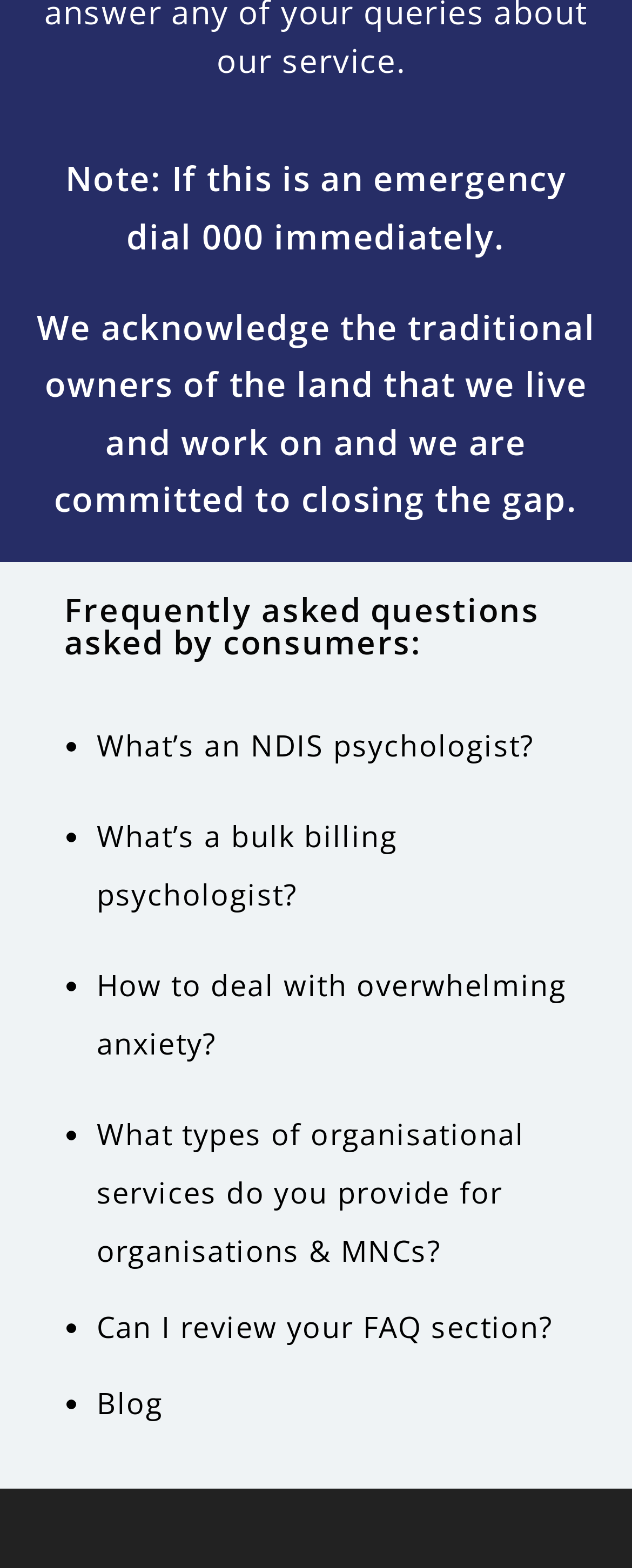Please reply to the following question with a single word or a short phrase:
What is the first FAQ question asked by consumers?

What’s an NDIS psychologist